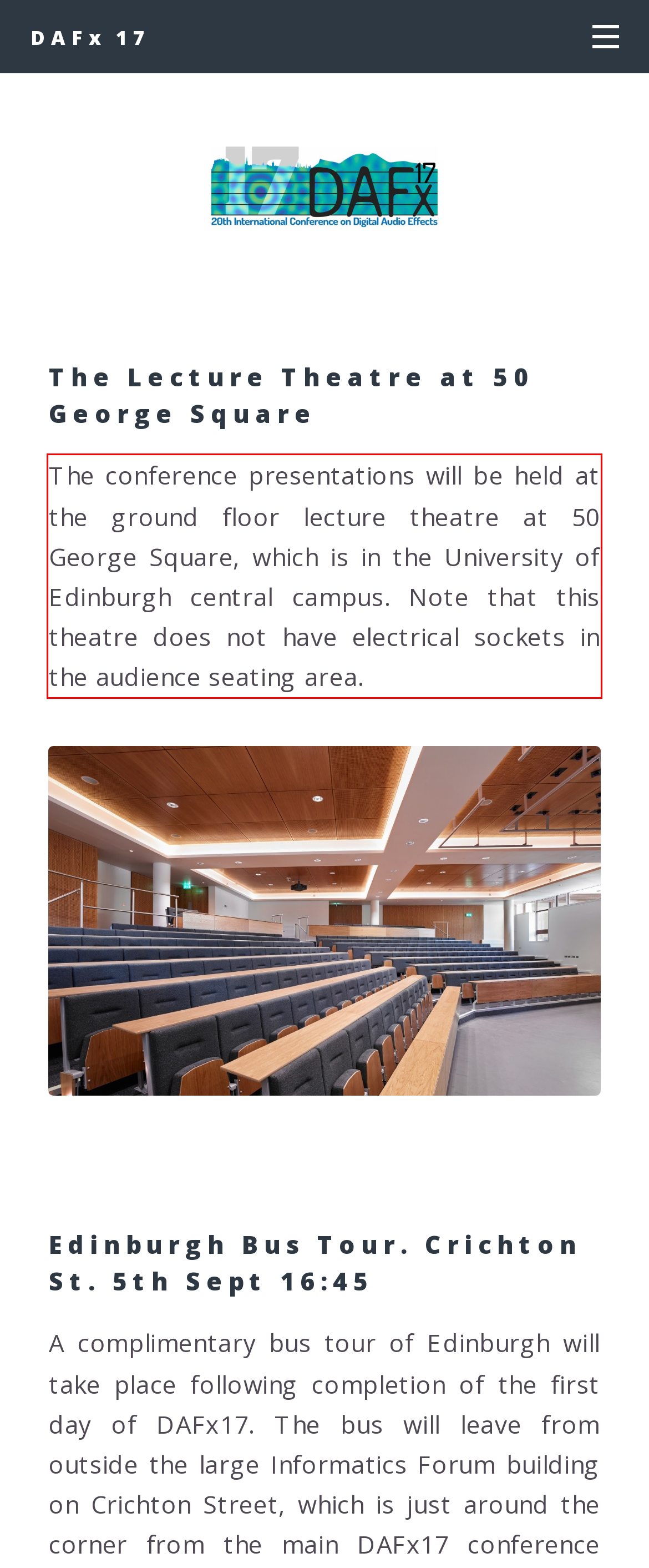Analyze the screenshot of the webpage and extract the text from the UI element that is inside the red bounding box.

The conference presentations will be held at the ground floor lecture theatre at 50 George Square, which is in the University of Edinburgh central campus. Note that this theatre does not have electrical sockets in the audience seating area.